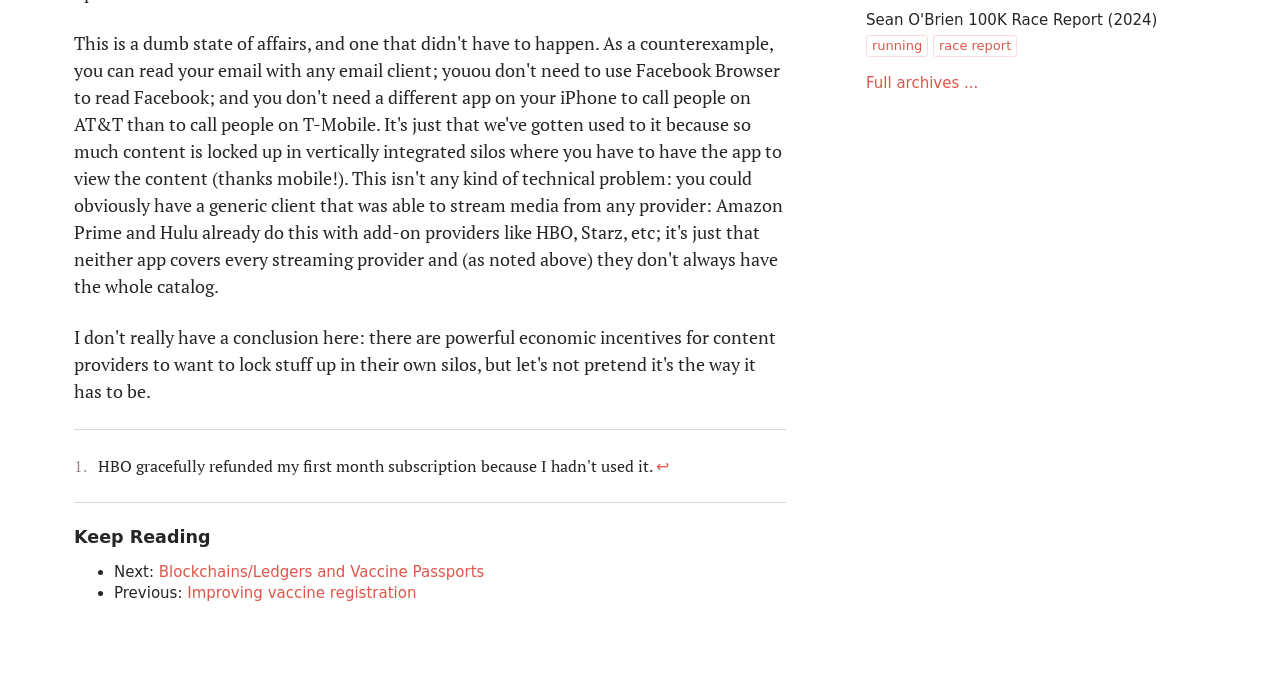Determine the bounding box for the described HTML element: "race report". Ensure the coordinates are four float numbers between 0 and 1 in the format [left, top, right, bottom].

[0.729, 0.05, 0.795, 0.082]